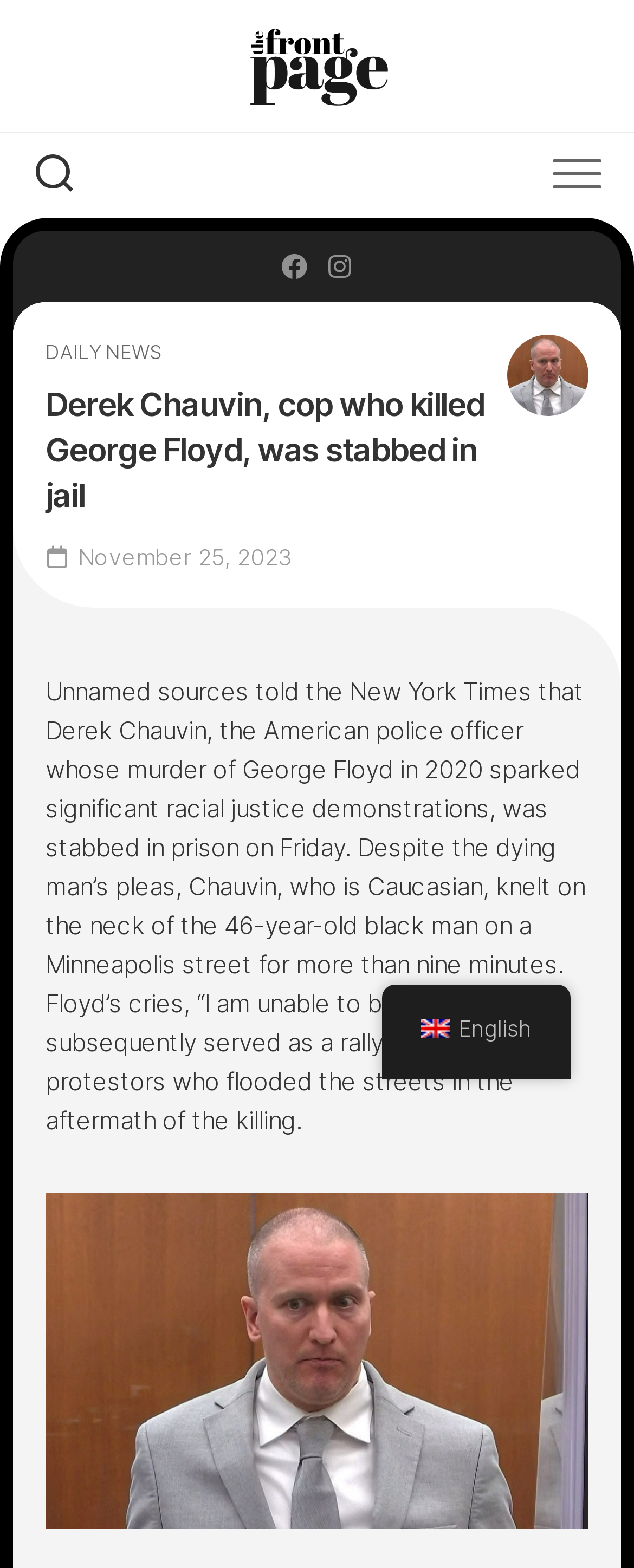Determine the bounding box coordinates for the HTML element described here: "English".

[0.603, 0.628, 0.9, 0.678]